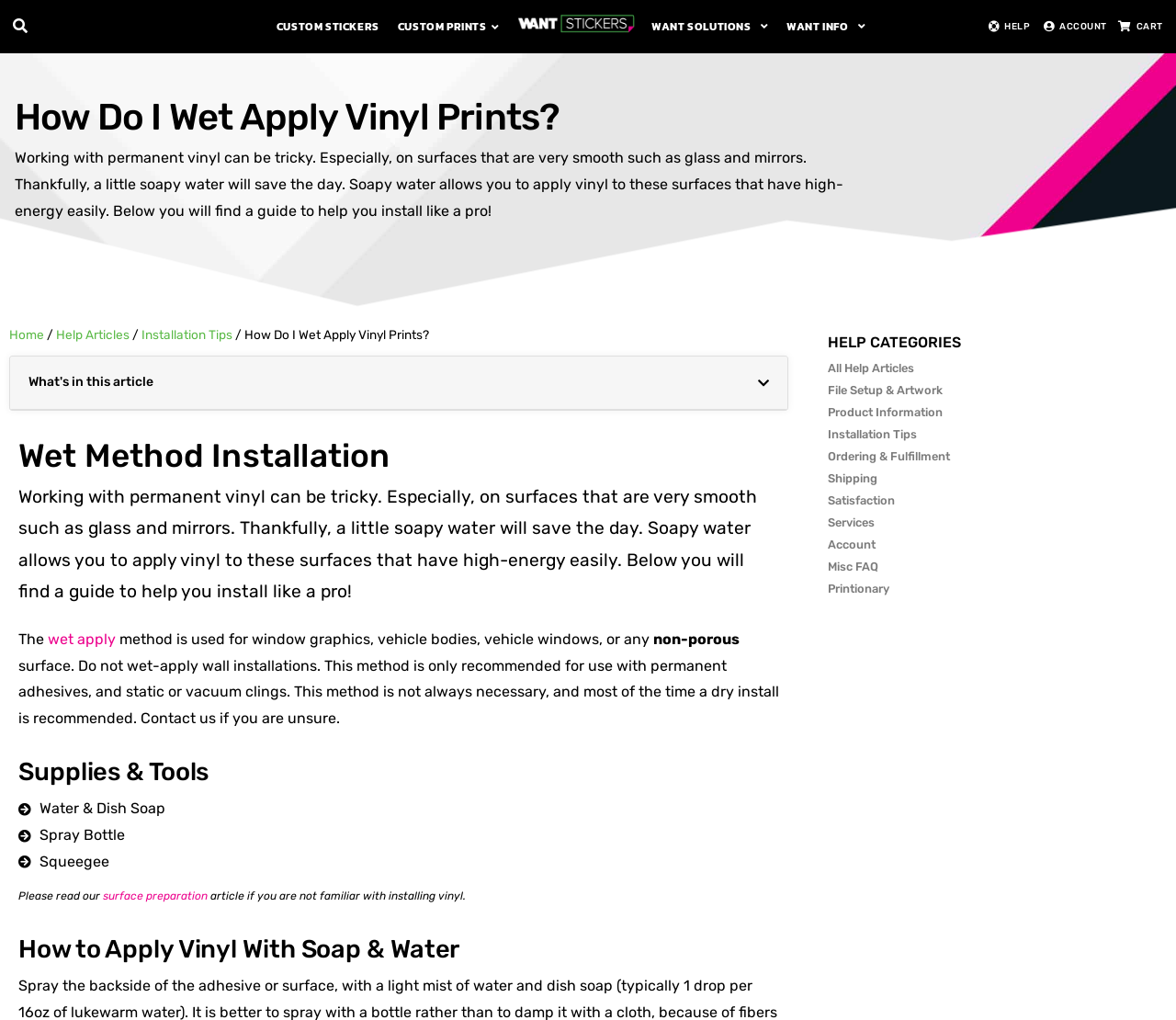Locate the UI element described as follows: "File Setup & Artwork". Return the bounding box coordinates as four float numbers between 0 and 1 in the order [left, top, right, bottom].

[0.704, 0.372, 0.973, 0.394]